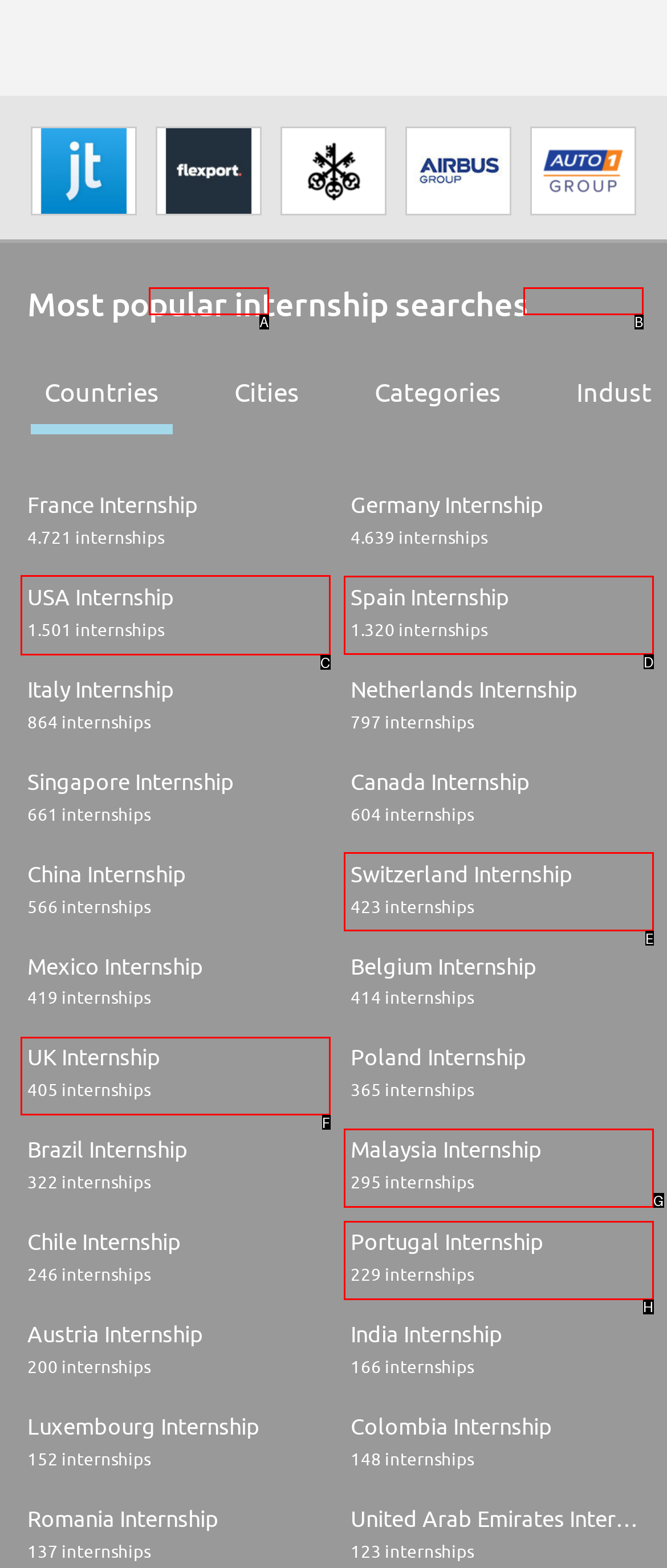Indicate which red-bounded element should be clicked to perform the task: View internships in the USA Answer with the letter of the correct option.

C